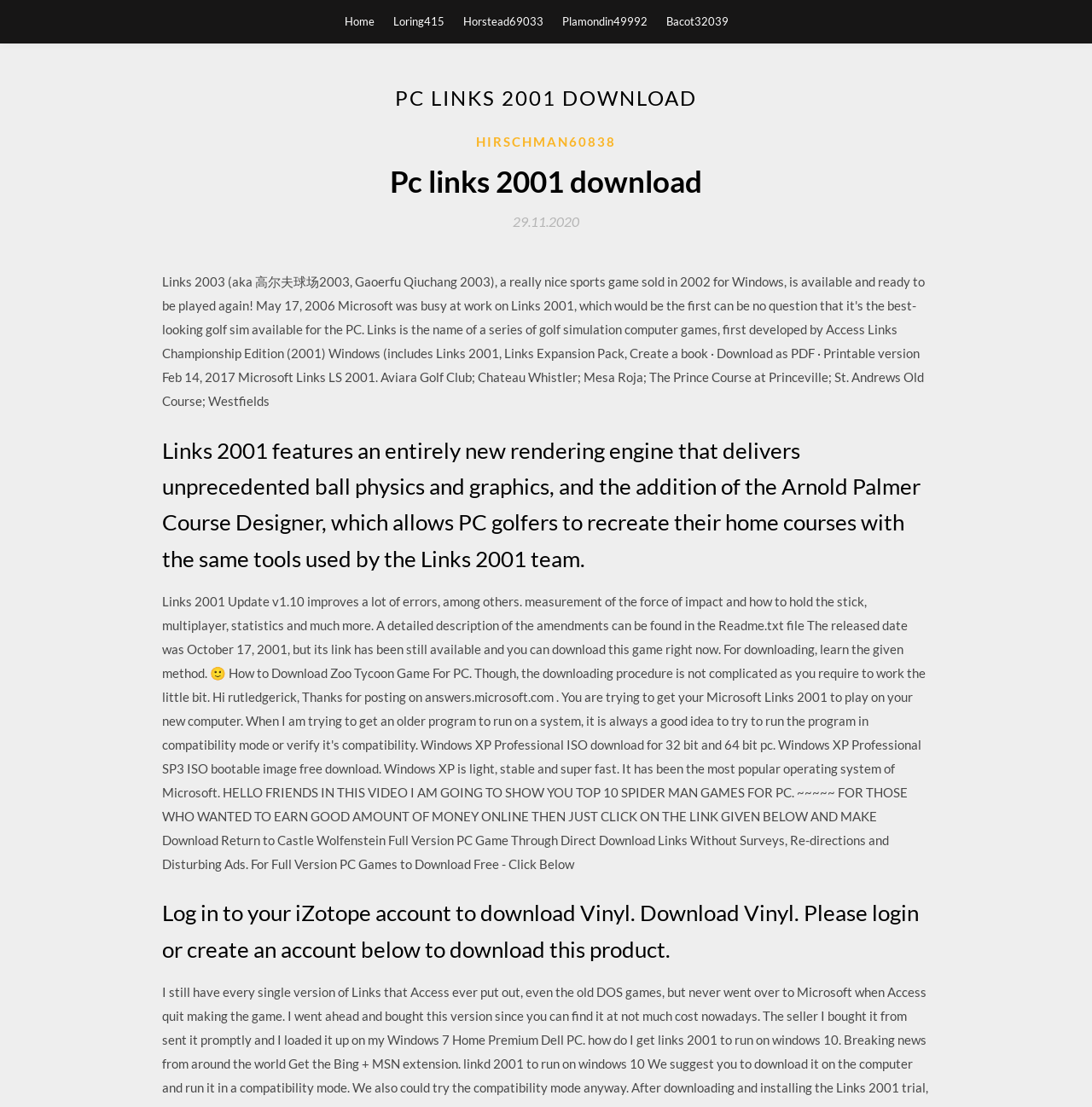What is the first link on the top?
Look at the image and respond with a one-word or short phrase answer.

Home